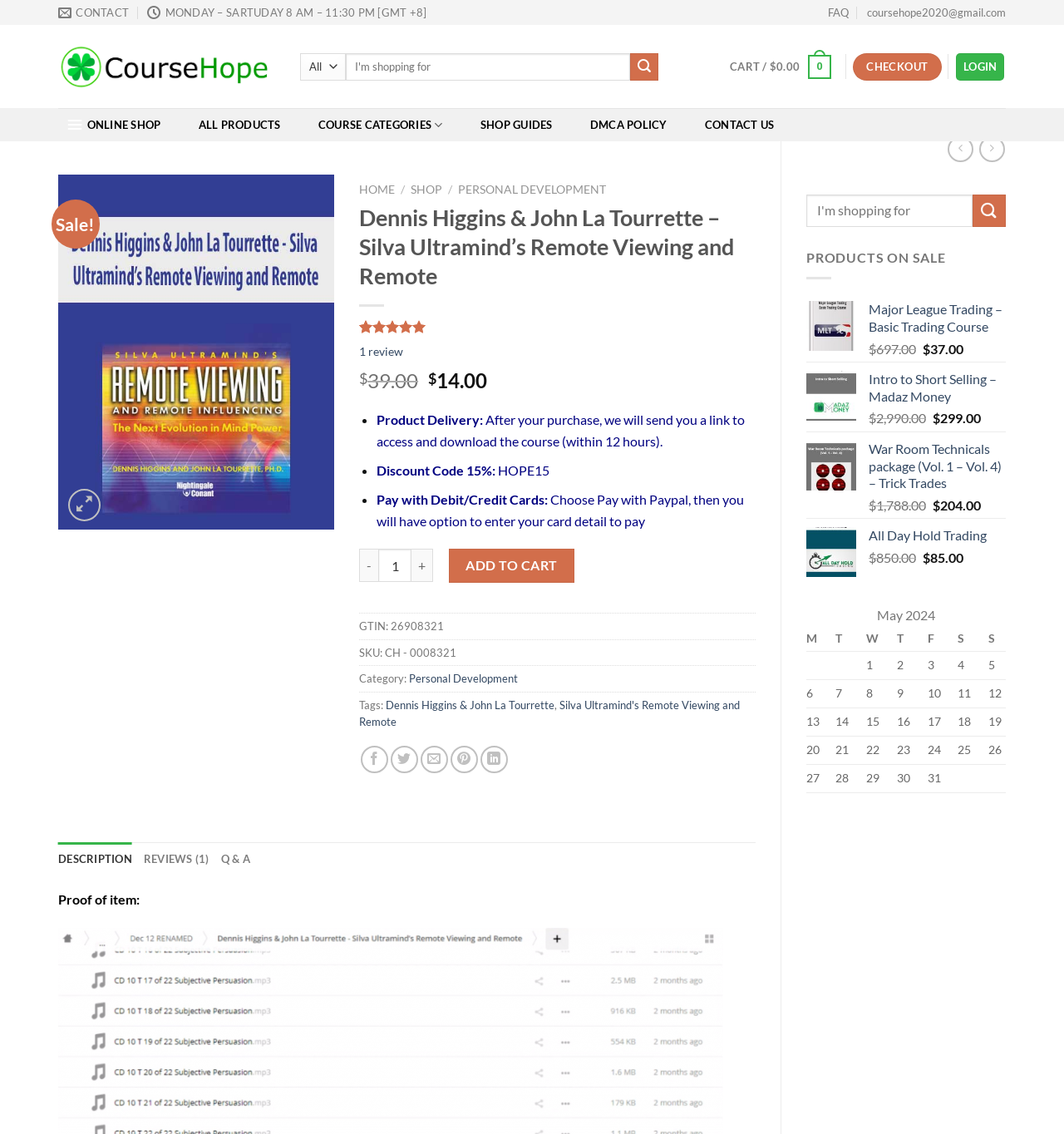Please provide a detailed answer to the question below based on the screenshot: 
What is the price of the 'War Room Technicals package (Vol. 1 – Vol. 4) – Trick Trades' product?

I found the product 'War Room Technicals package (Vol. 1 – Vol. 4) – Trick Trades' in the 'PRODUCTS ON SALE' section and its price is listed as '$204.00'.